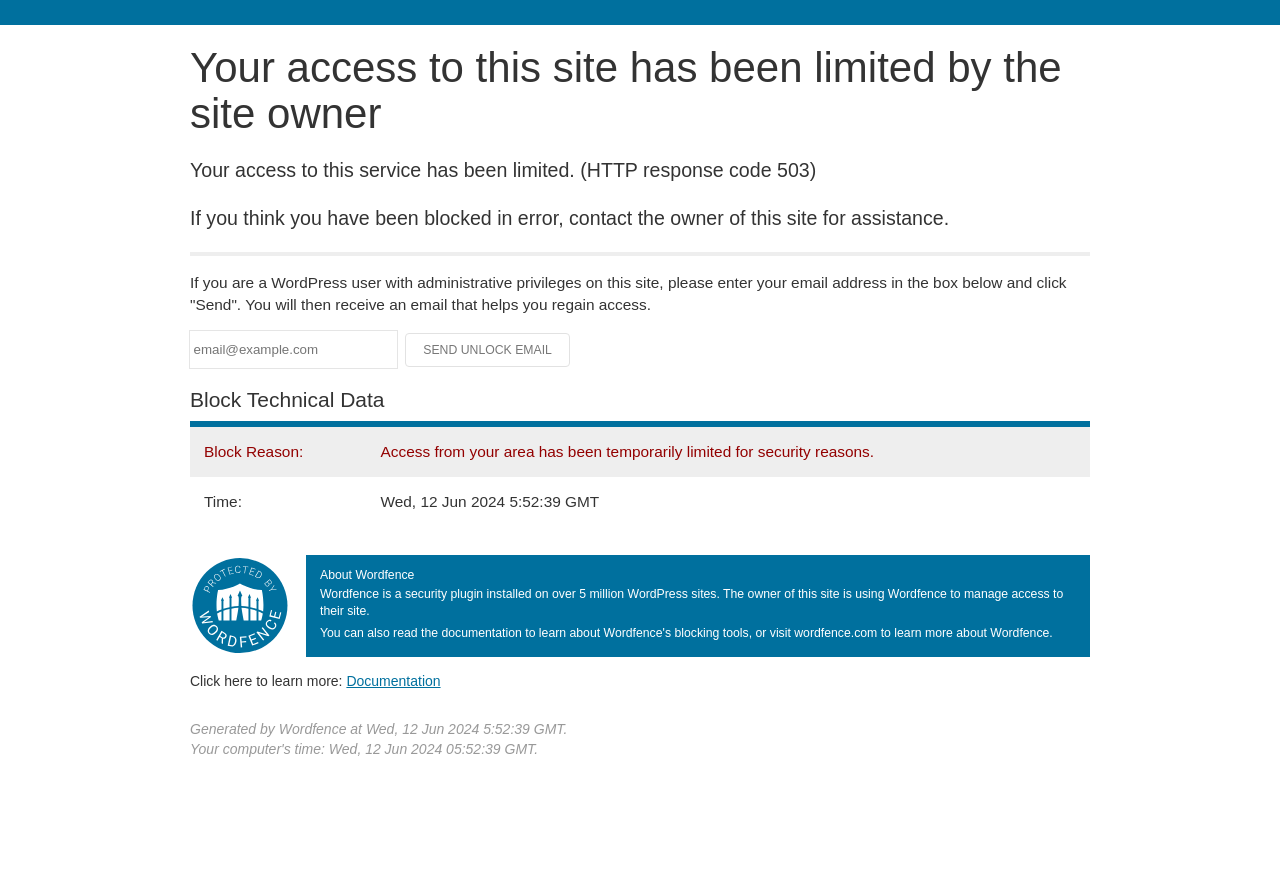Refer to the screenshot and give an in-depth answer to this question: What is the email address format required in the textbox?

The email address format required in the textbox is shown as a placeholder text 'email@example.com', which suggests that the user should enter their email address in a similar format.